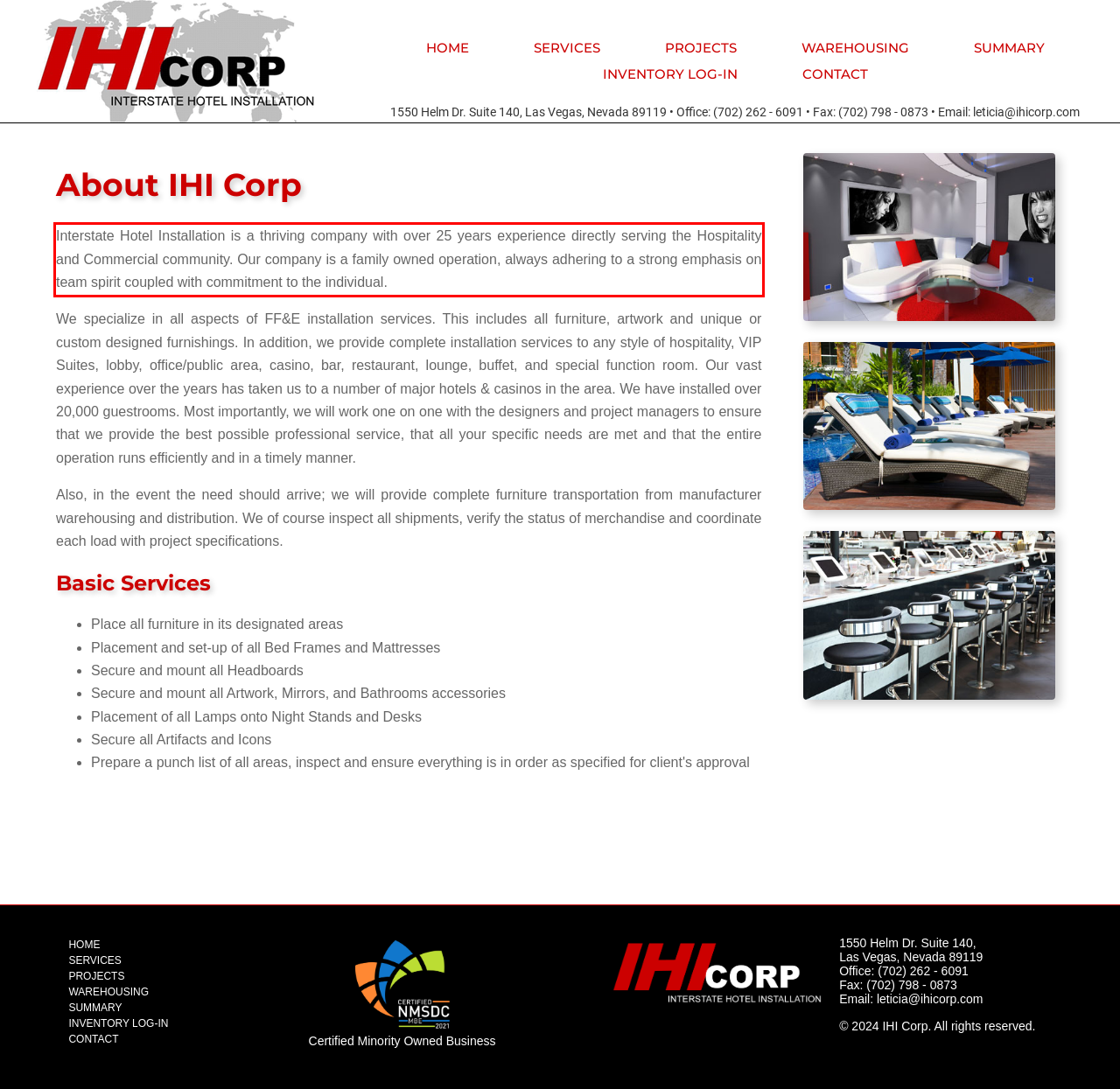From the provided screenshot, extract the text content that is enclosed within the red bounding box.

Interstate Hotel Installation is a thriving company with over 25 years experience directly serving the Hospitality and Commercial community. Our company is a family owned operation, always adhering to a strong emphasis on team spirit coupled with commitment to the individual.